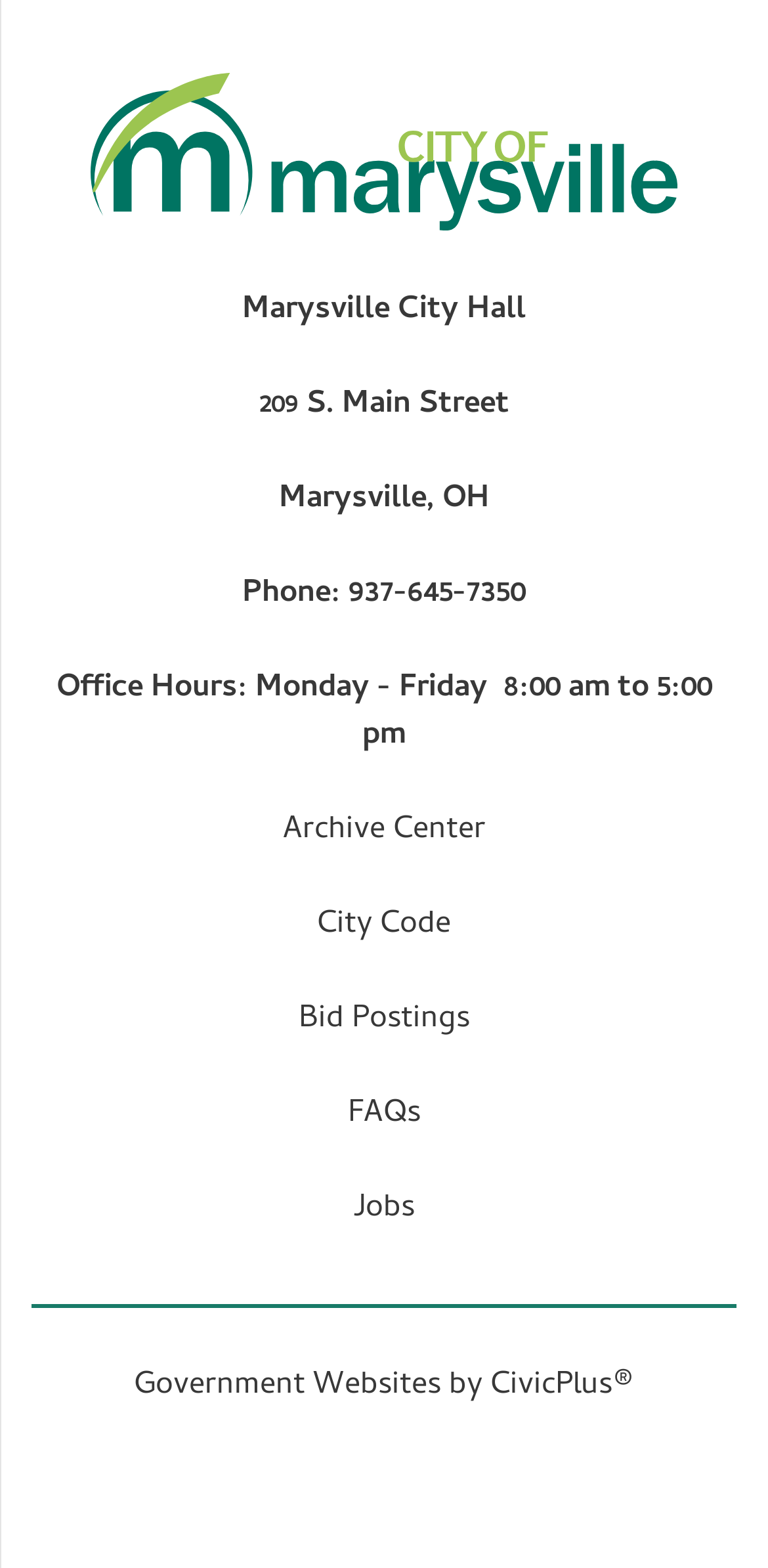Please predict the bounding box coordinates of the element's region where a click is necessary to complete the following instruction: "view City Code". The coordinates should be represented by four float numbers between 0 and 1, i.e., [left, top, right, bottom].

[0.413, 0.574, 0.587, 0.607]